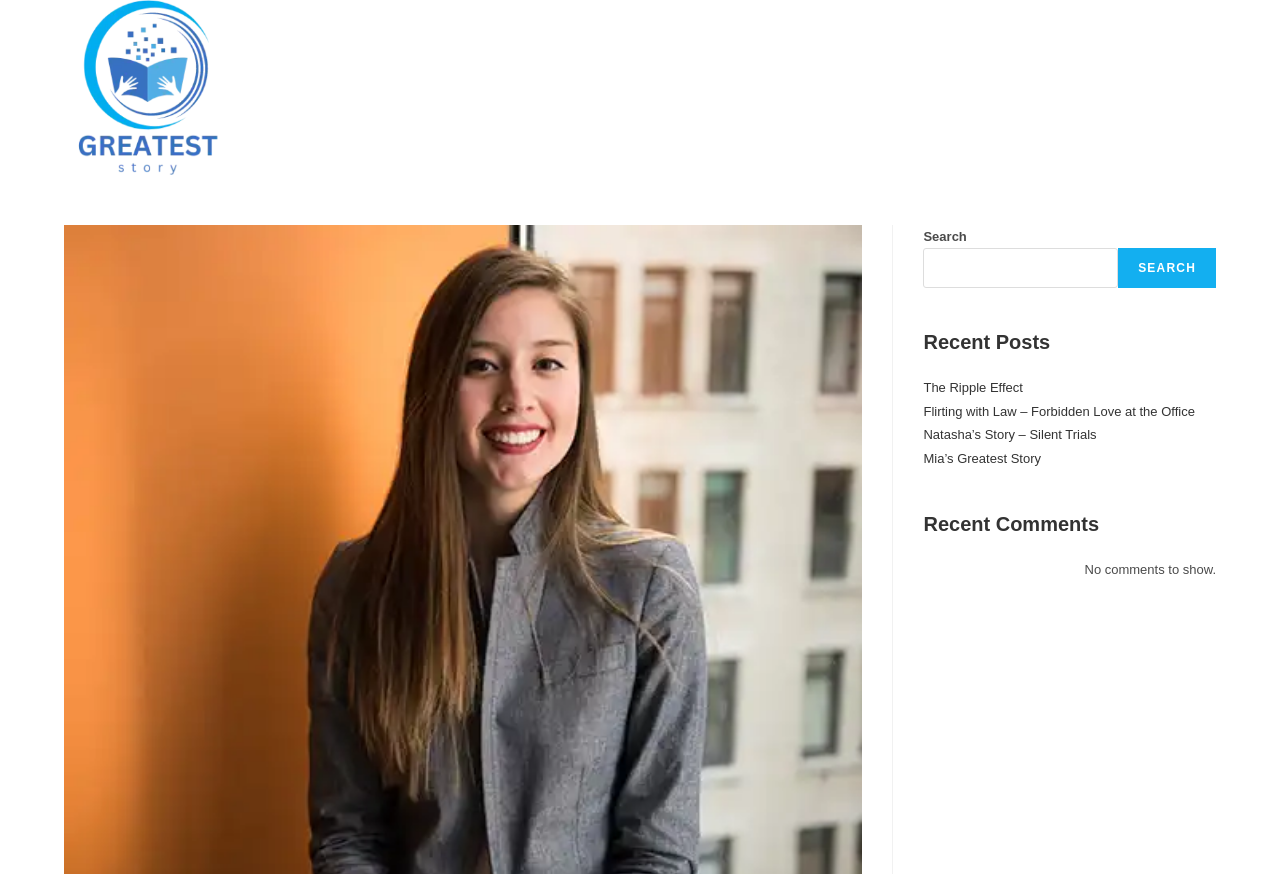Give a complete and precise description of the webpage's appearance.

The webpage is titled "Mia's Greatest Story - The Greatest Story" and features a logo at the top left corner with the text "Greatest Story logo". Below the logo, there is a primary sidebar that occupies the right side of the page, taking up about 25% of the screen width.

Within the primary sidebar, there is a search function at the top, consisting of a search box and a search button with the text "SEARCH". Below the search function, there are two headings: "Recent Posts" and "Recent Comments". Under the "Recent Posts" heading, there are four links to different articles, including "The Ripple Effect", "Flirting with Law – Forbidden Love at the Office", "Natasha’s Story – Silent Trials", and "Mia’s Greatest Story". These links are stacked vertically, taking up about half of the primary sidebar's height.

Under the "Recent Comments" heading, there is a message indicating that "No comments to show." The primary sidebar takes up about 45% of the screen height, leaving the remaining space for the main content area.